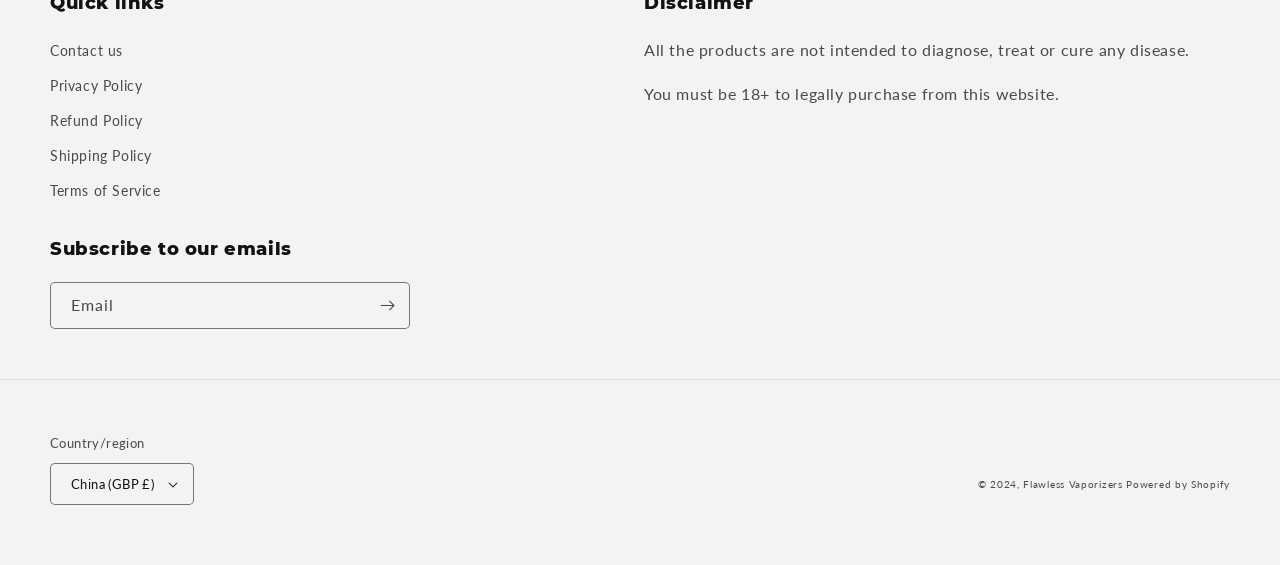Review the image closely and give a comprehensive answer to the question: What is the default country/region selected?

The button 'China (GBP £)' is expanded and has a description 'FooterCountryLabel', indicating that it is the default country/region selected.